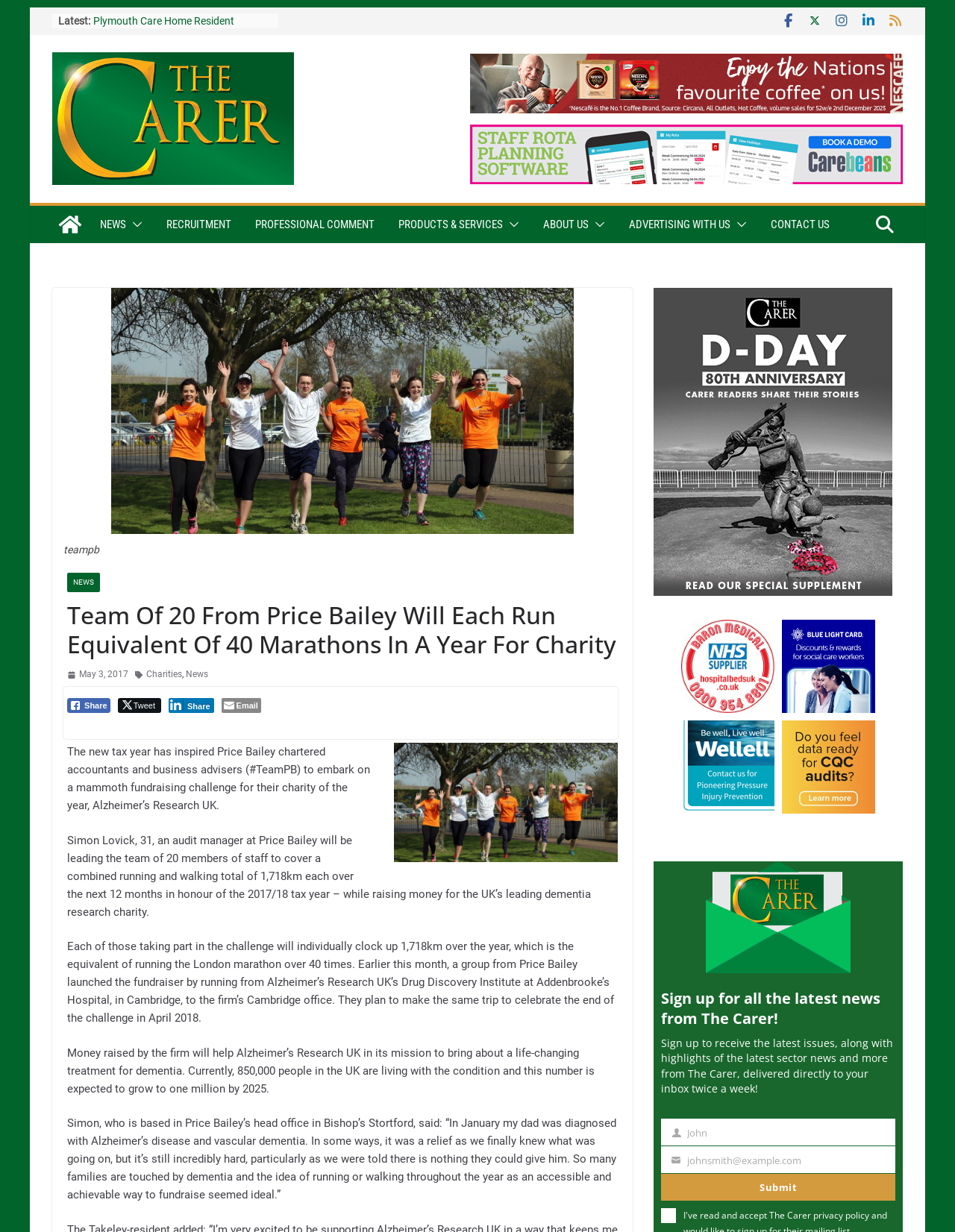Specify the bounding box coordinates of the region I need to click to perform the following instruction: "Enter your name in the input field". The coordinates must be four float numbers in the range of 0 to 1, i.e., [left, top, right, bottom].

[0.693, 0.908, 0.938, 0.93]